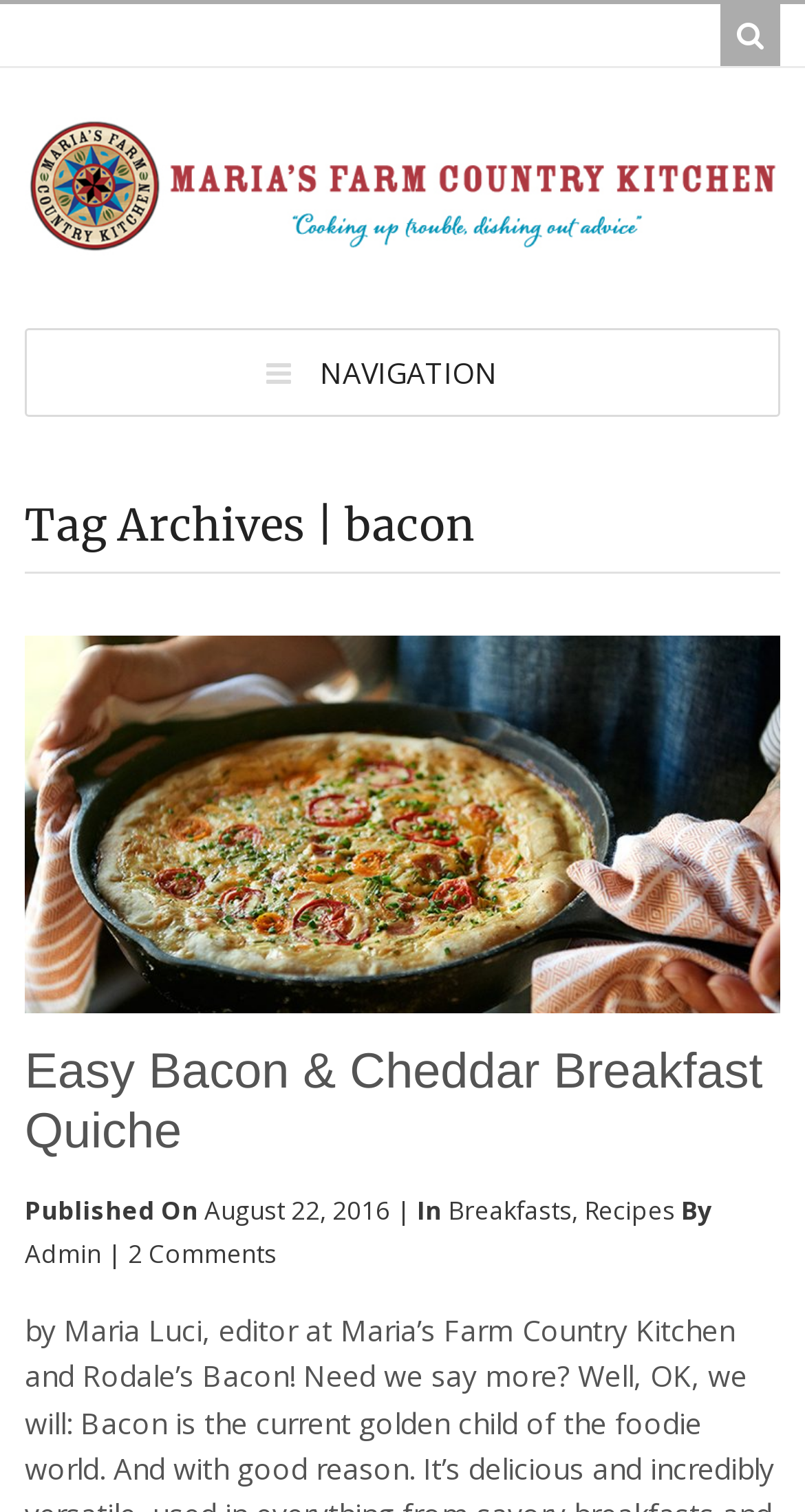Determine the bounding box coordinates for the area that needs to be clicked to fulfill this task: "view comments". The coordinates must be given as four float numbers between 0 and 1, i.e., [left, top, right, bottom].

[0.159, 0.817, 0.344, 0.841]